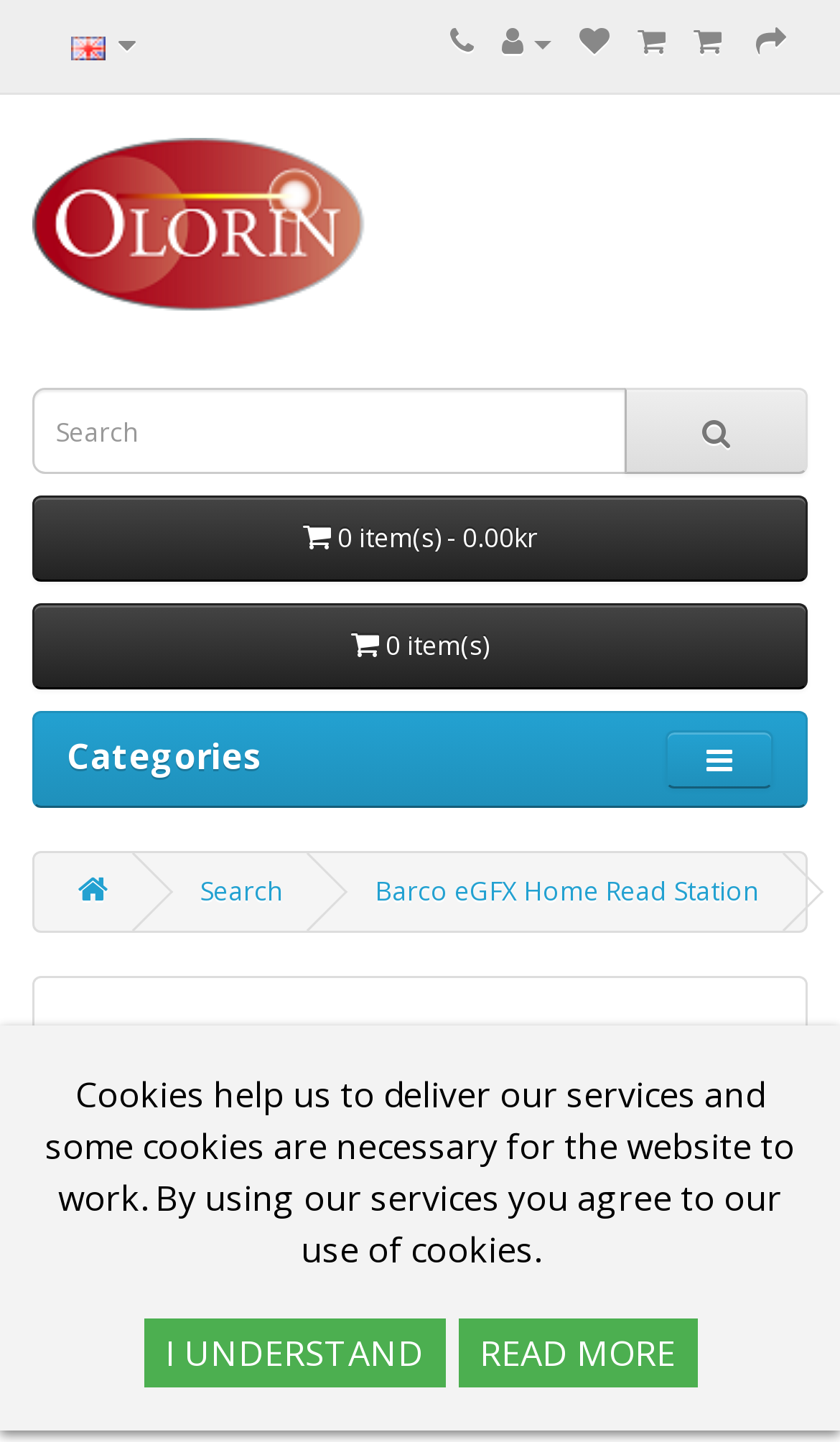Identify the title of the webpage and provide its text content.

eGFX Home Read Station